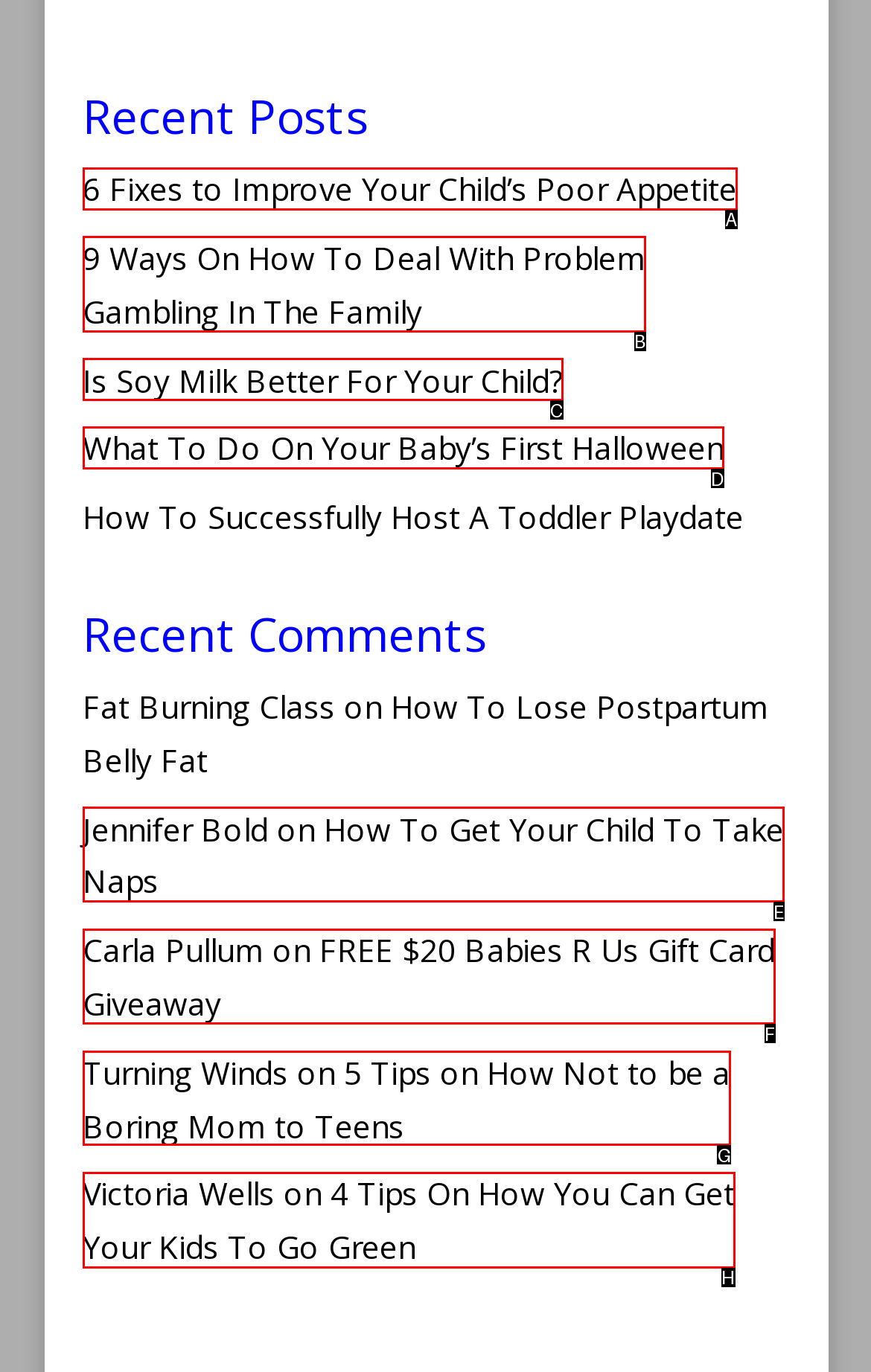Provide the letter of the HTML element that you need to click on to perform the task: read the article about 5 tips on how not to be a boring mom to teens.
Answer with the letter corresponding to the correct option.

G